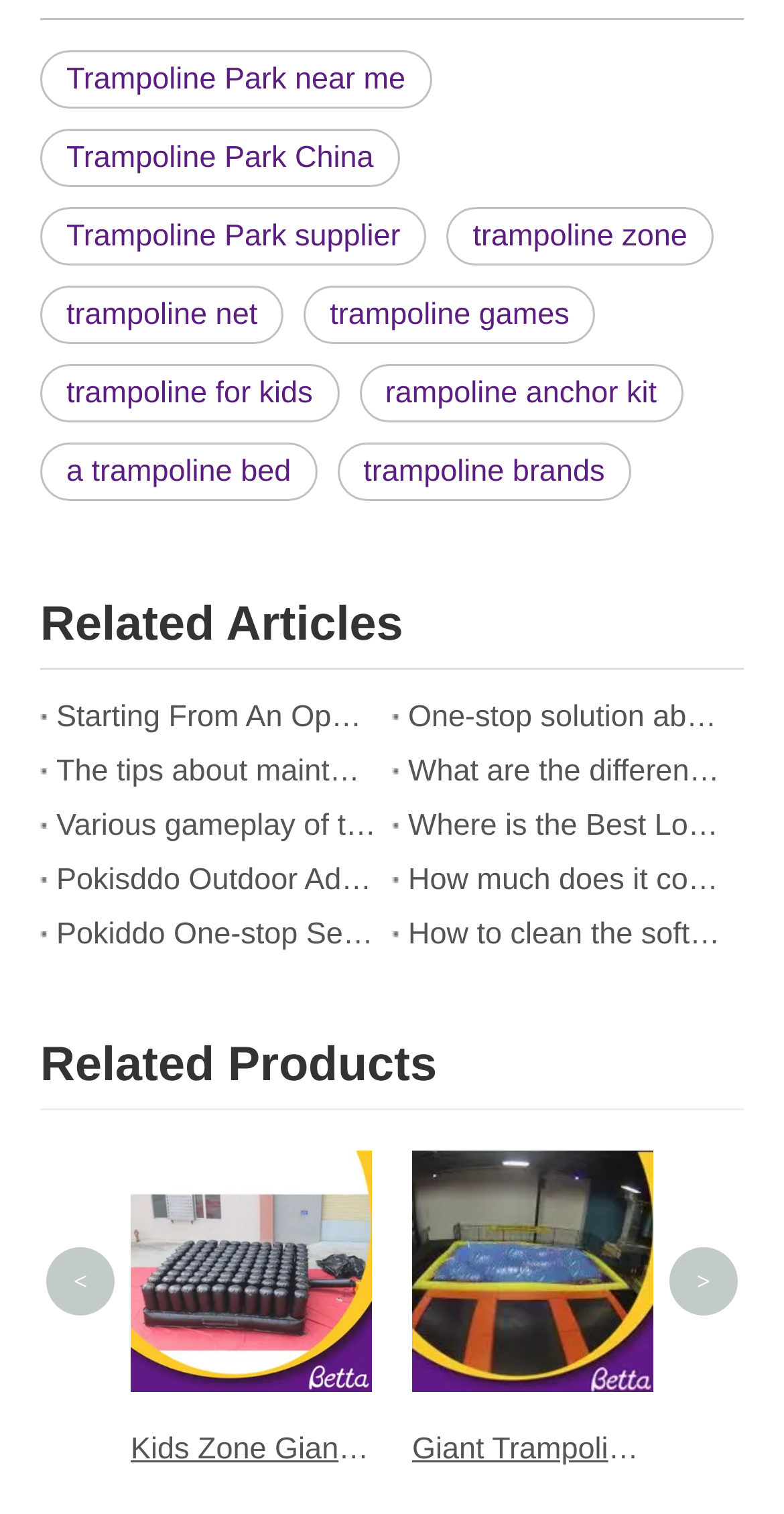How many related articles are listed on the webpage?
Provide a detailed and well-explained answer to the question.

The webpage has a section titled 'Related Articles' which lists 9 links to different articles. These links are located below the initial links section and above the 'Related Products' section.